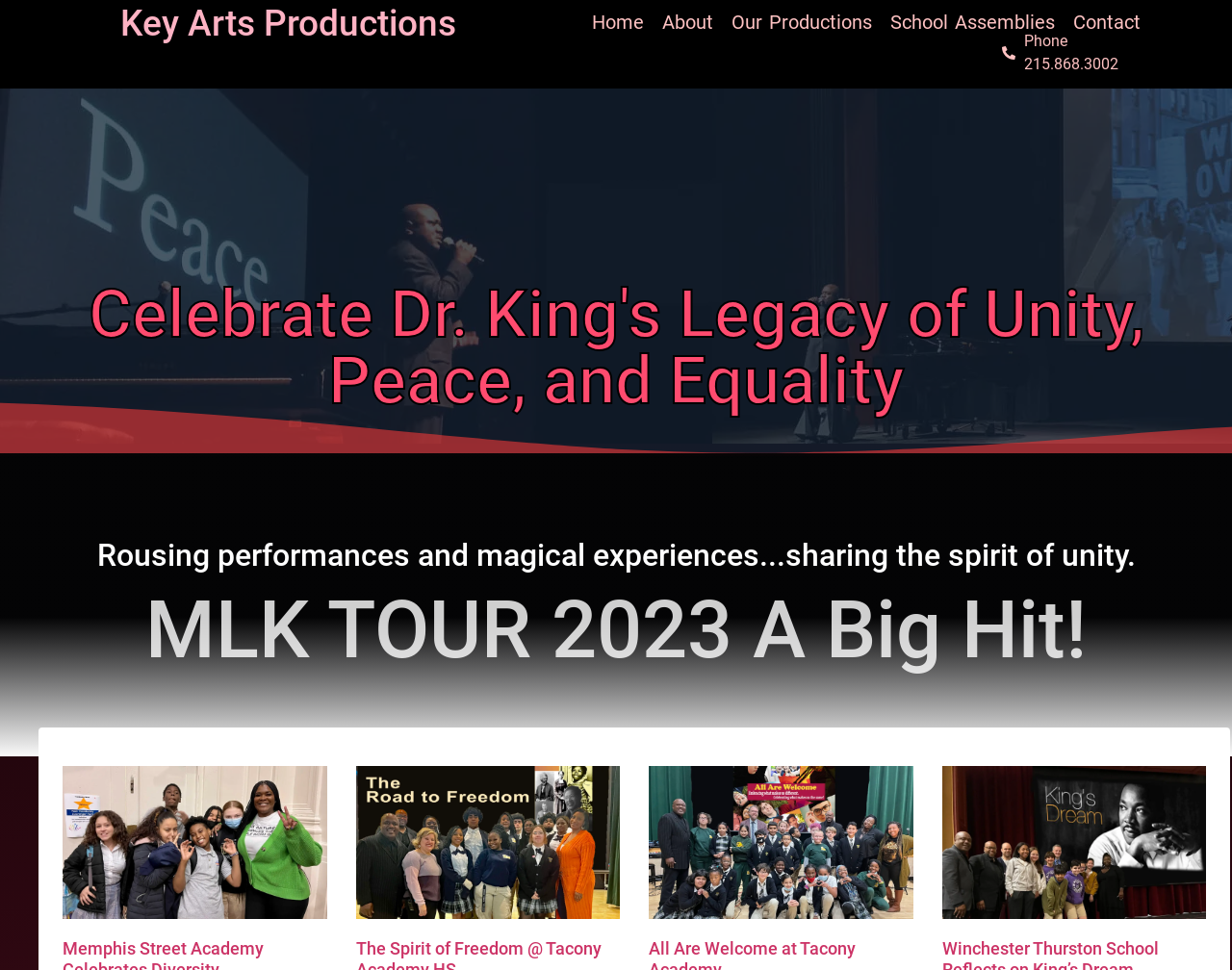Using the webpage screenshot, find the UI element described by School Assemblies. Provide the bounding box coordinates in the format (top-left x, top-left y, bottom-right x, bottom-right y), ensuring all values are floating point numbers between 0 and 1.

[0.723, 0.0, 0.856, 0.046]